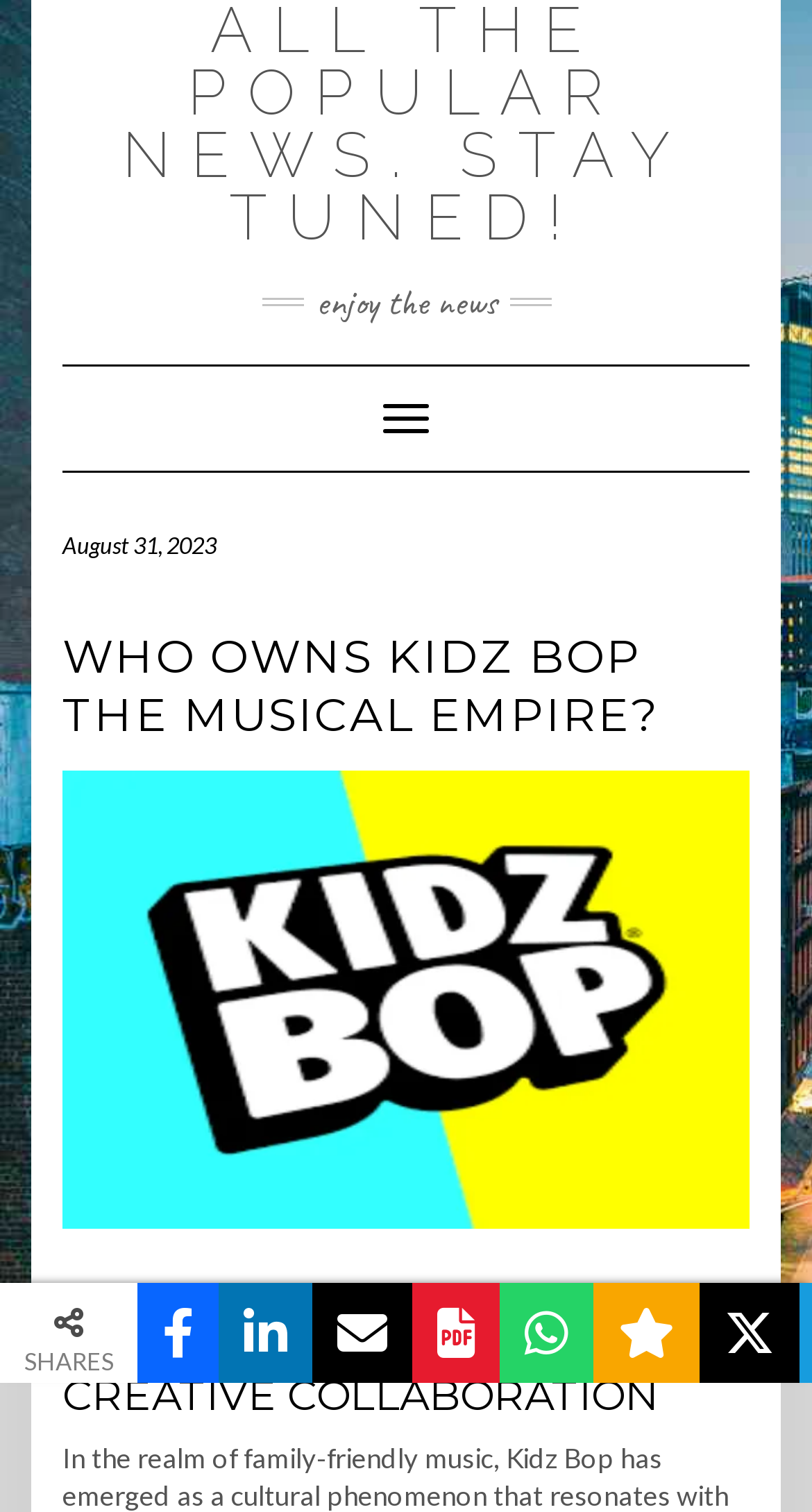Please respond in a single word or phrase: 
What is the date of the article?

August 31, 2023